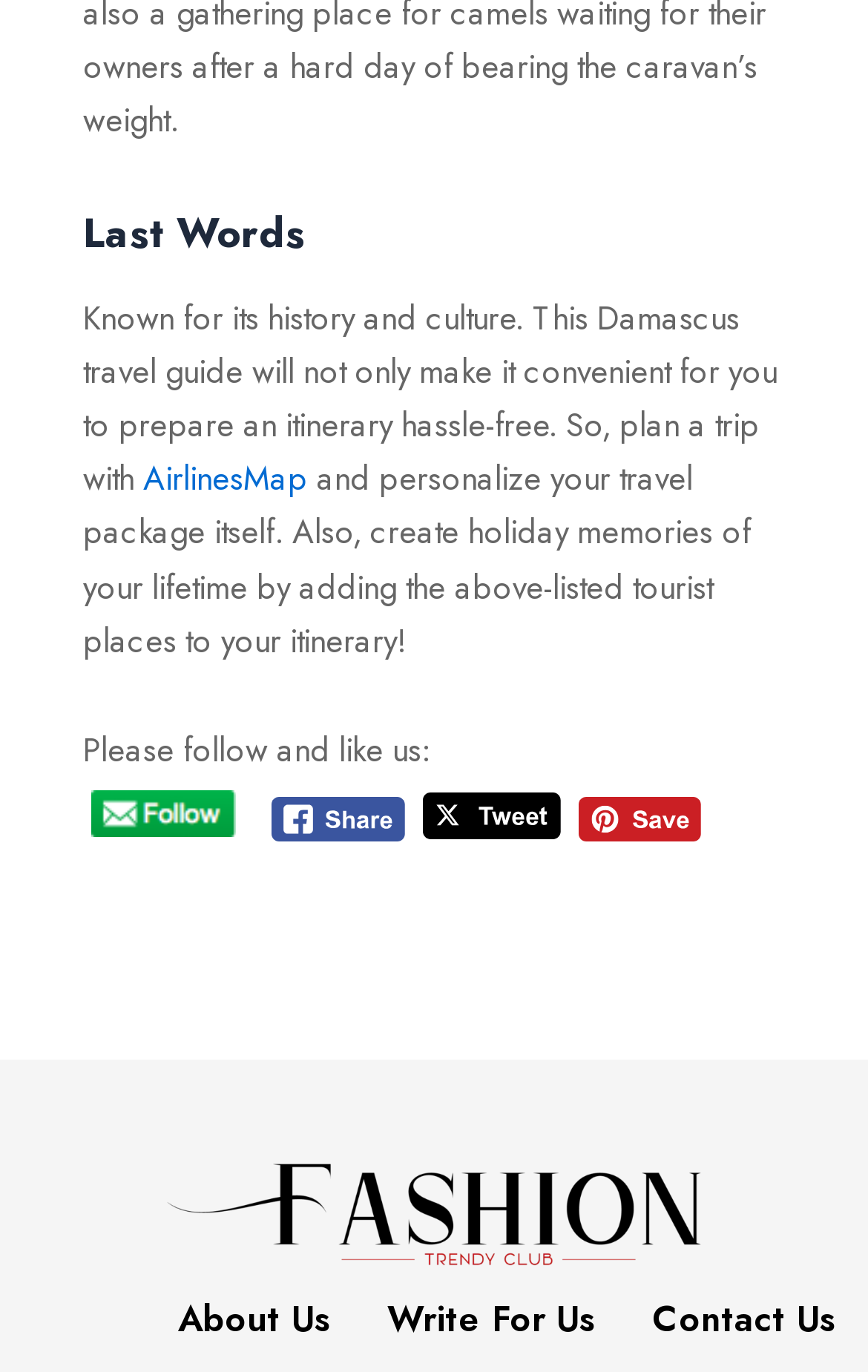Using the format (top-left x, top-left y, bottom-right x, bottom-right y), and given the element description, identify the bounding box coordinates within the screenshot: alt="fb-share-icon" title="Pin Share"

[0.666, 0.567, 0.808, 0.62]